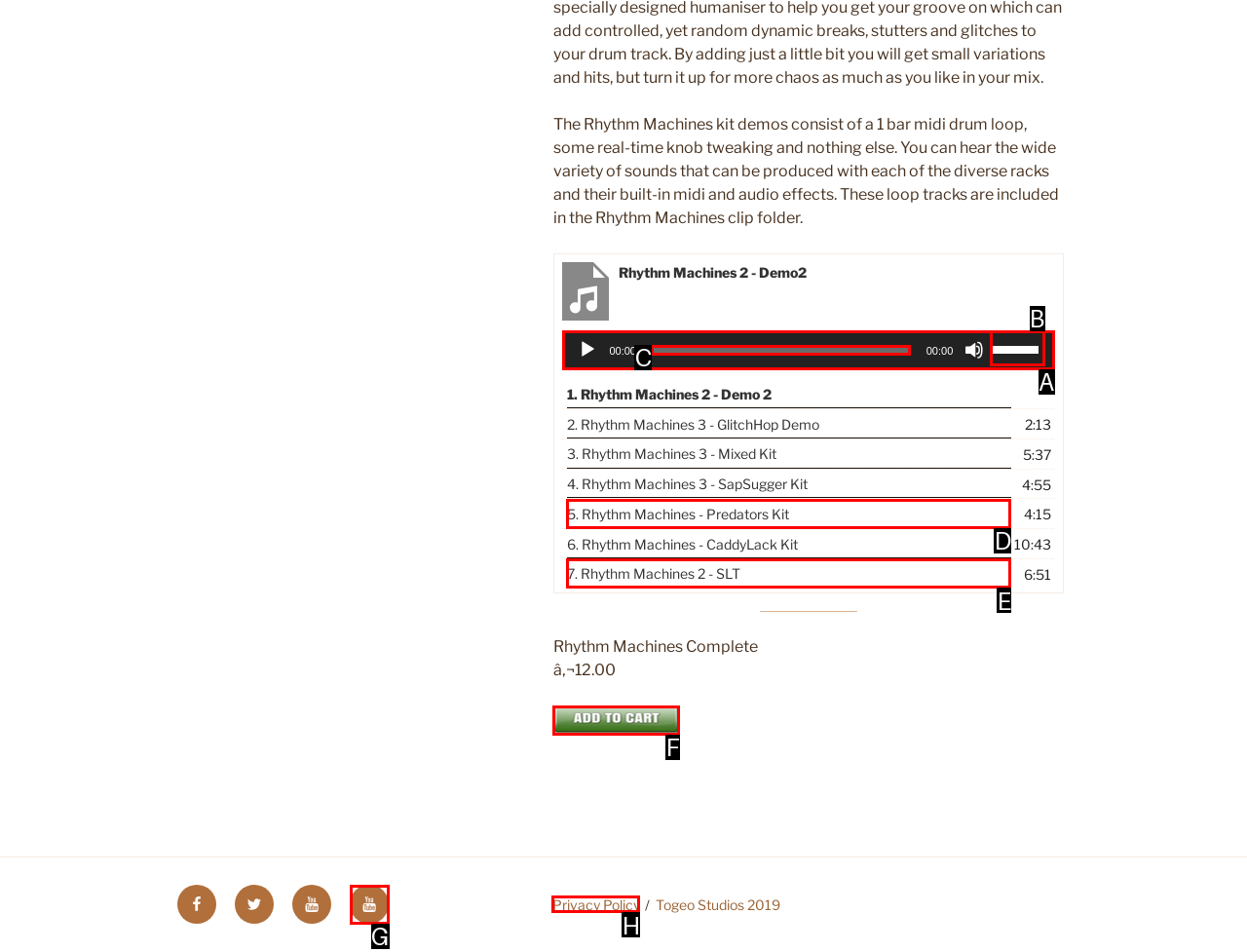Point out the option that best suits the description: Togeo Music
Indicate your answer with the letter of the selected choice.

G